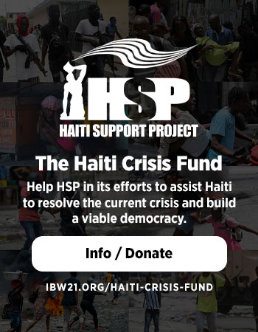What is the purpose of the 'Info / Donate' button?
Based on the image, respond with a single word or phrase.

To lead to the website for donations and information